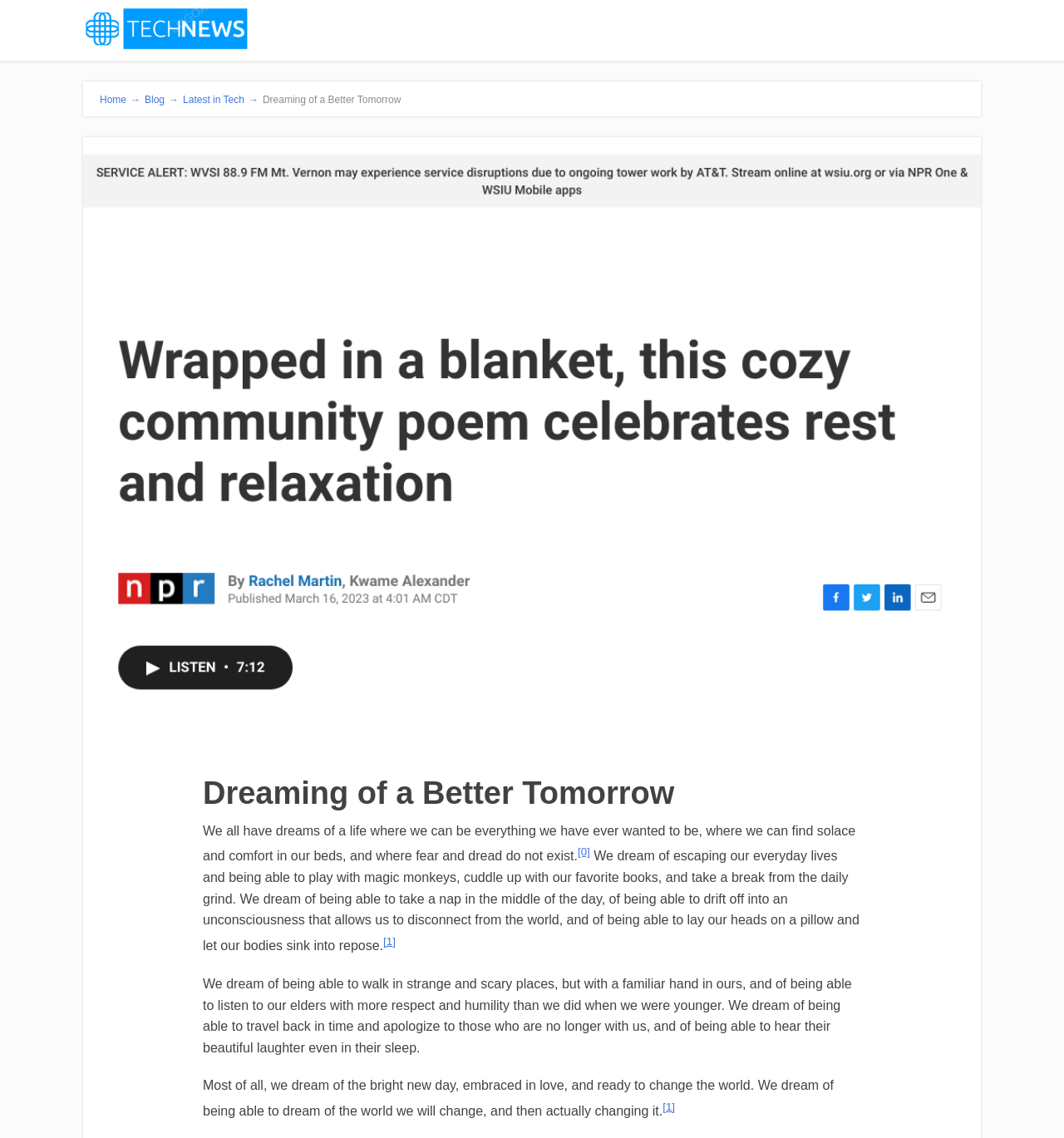Using the format (top-left x, top-left y, bottom-right x, bottom-right y), and given the element description, identify the bounding box coordinates within the screenshot: Latest in Tech →

[0.172, 0.083, 0.247, 0.093]